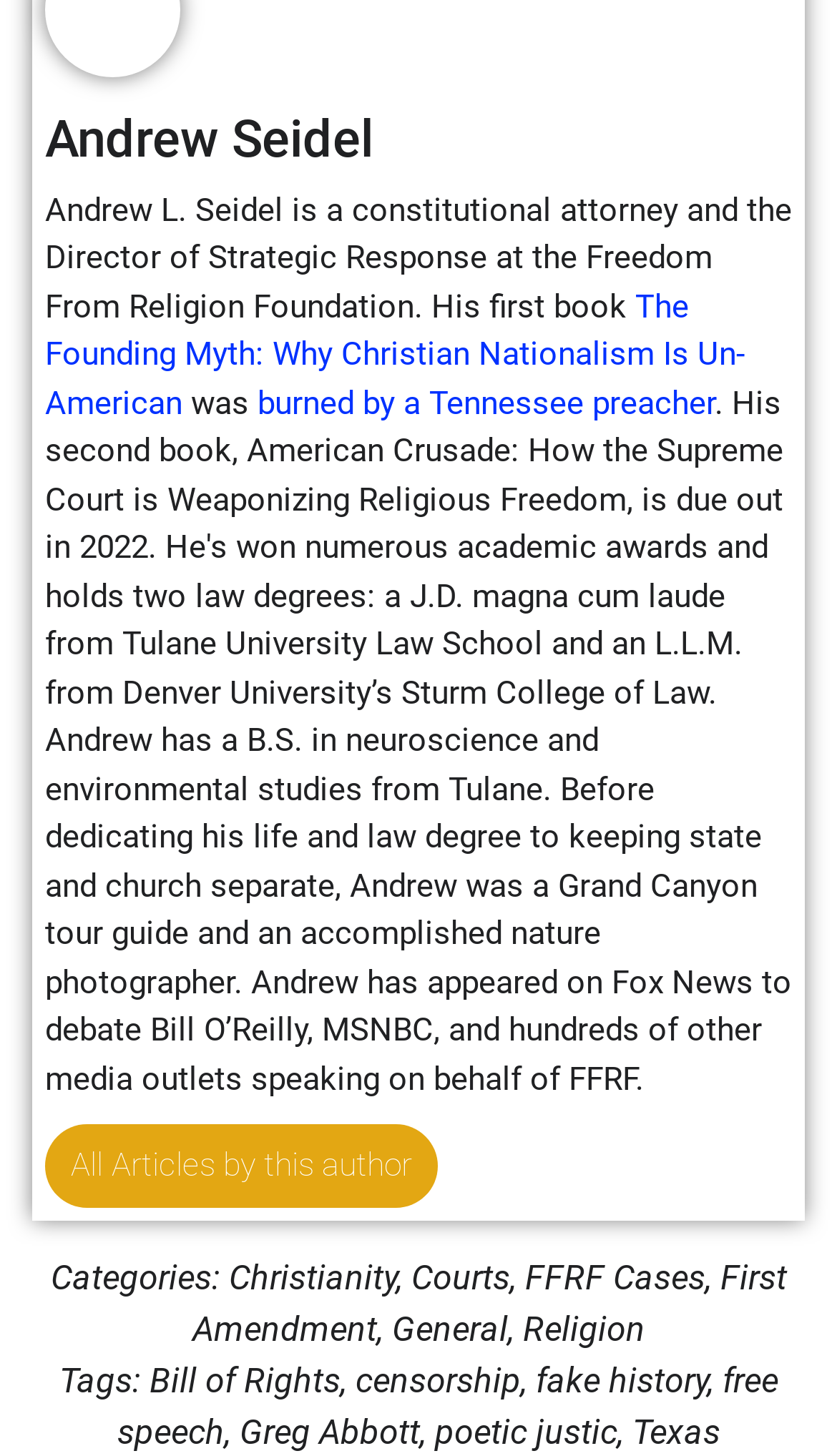Review the image closely and give a comprehensive answer to the question: What is the title of Andrew Seidel's first book?

The answer can be found by looking at the link element 'The Founding Myth: Why Christian Nationalism Is Un-American' which is mentioned as Andrew Seidel's first book in the StaticText element that describes him.